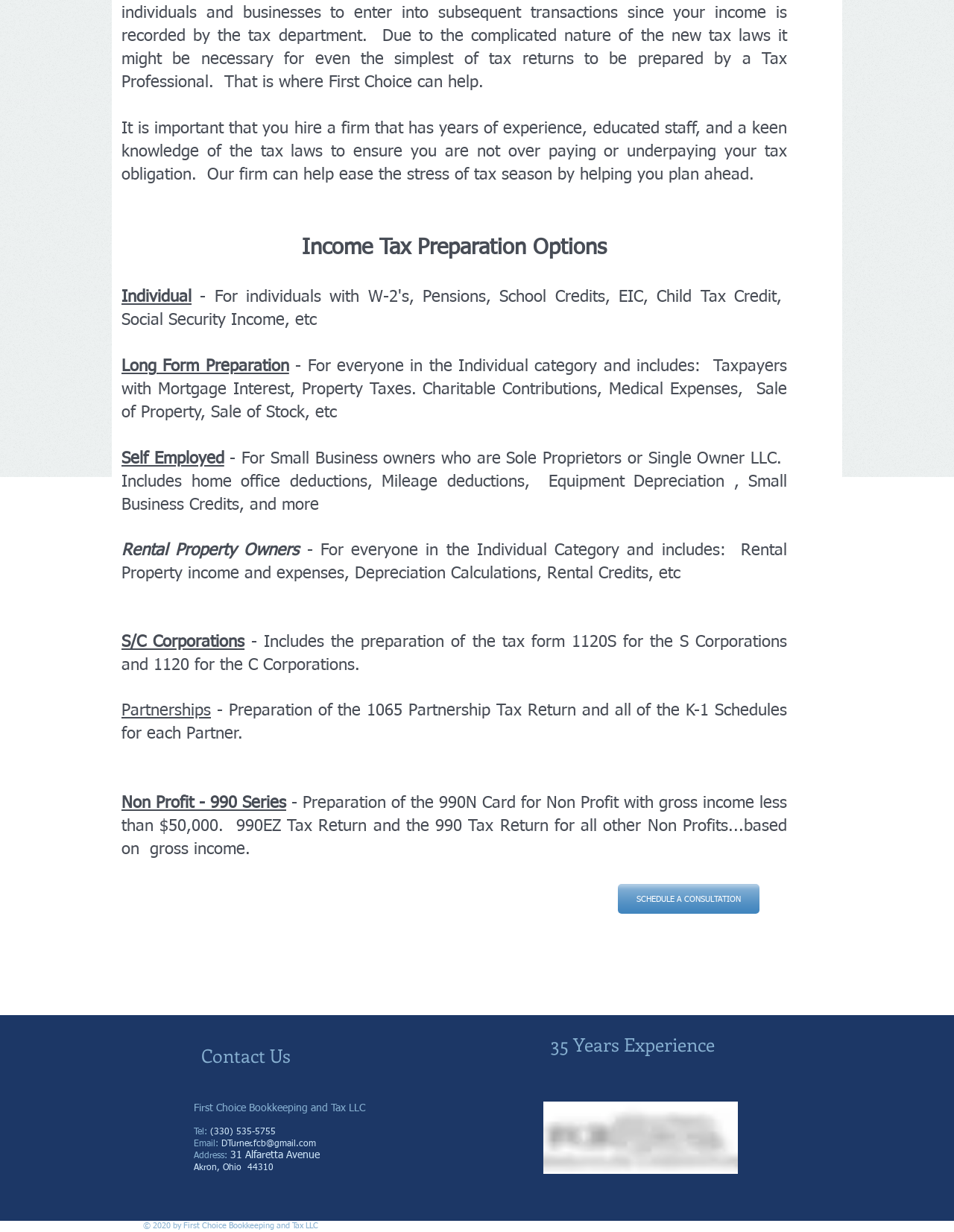Identify the bounding box for the UI element specified in this description: "DTurner.fcb@gmail.com". The coordinates must be four float numbers between 0 and 1, formatted as [left, top, right, bottom].

[0.232, 0.925, 0.331, 0.932]